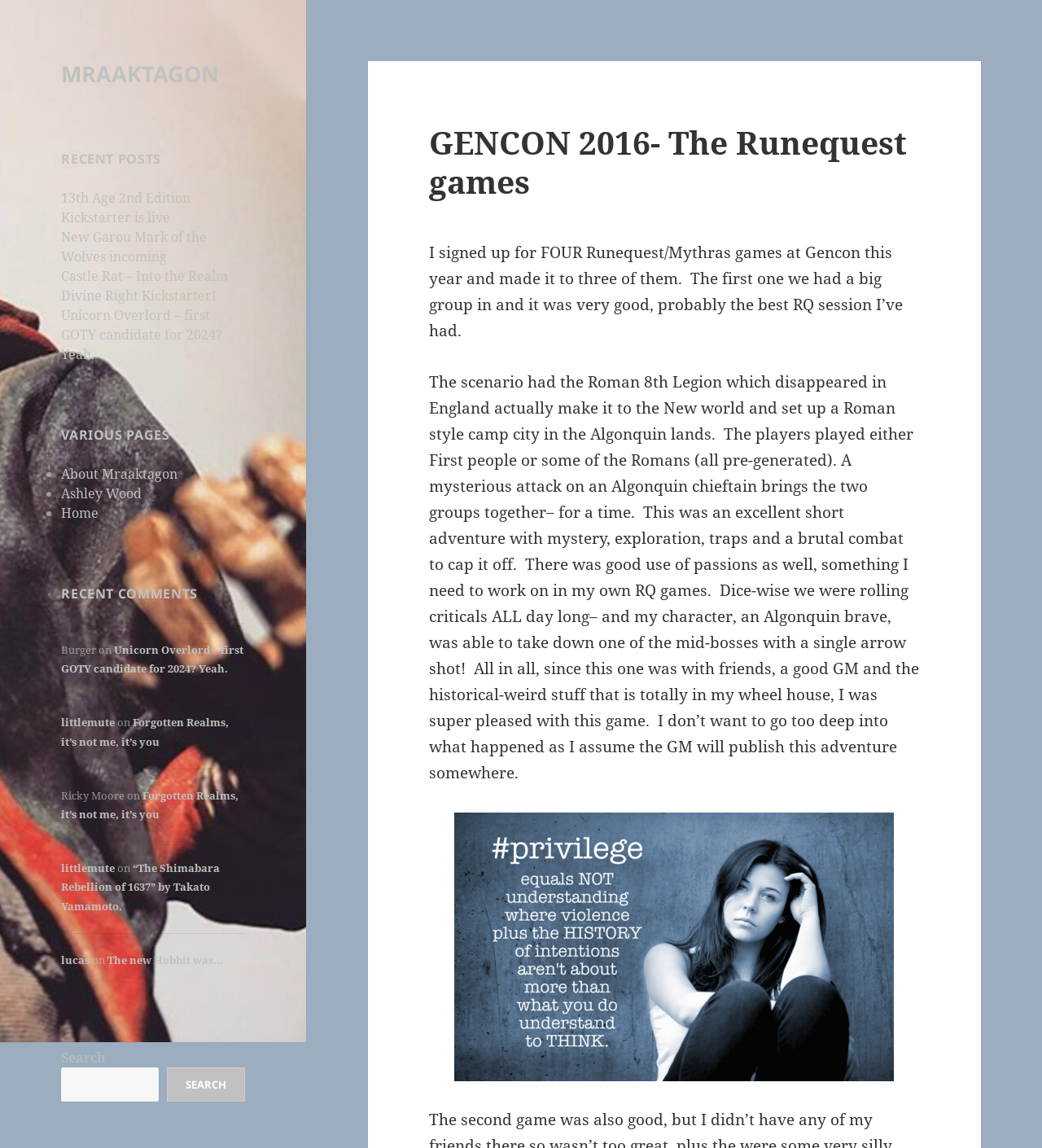Based on what you see in the screenshot, provide a thorough answer to this question: What was the author's character in the first Runequest game?

The author mentions 'my character, an Algonquin brave, was able to take down one of the mid-bosses with a single arrow shot!' in the text, indicating that their character was an Algonquin brave.